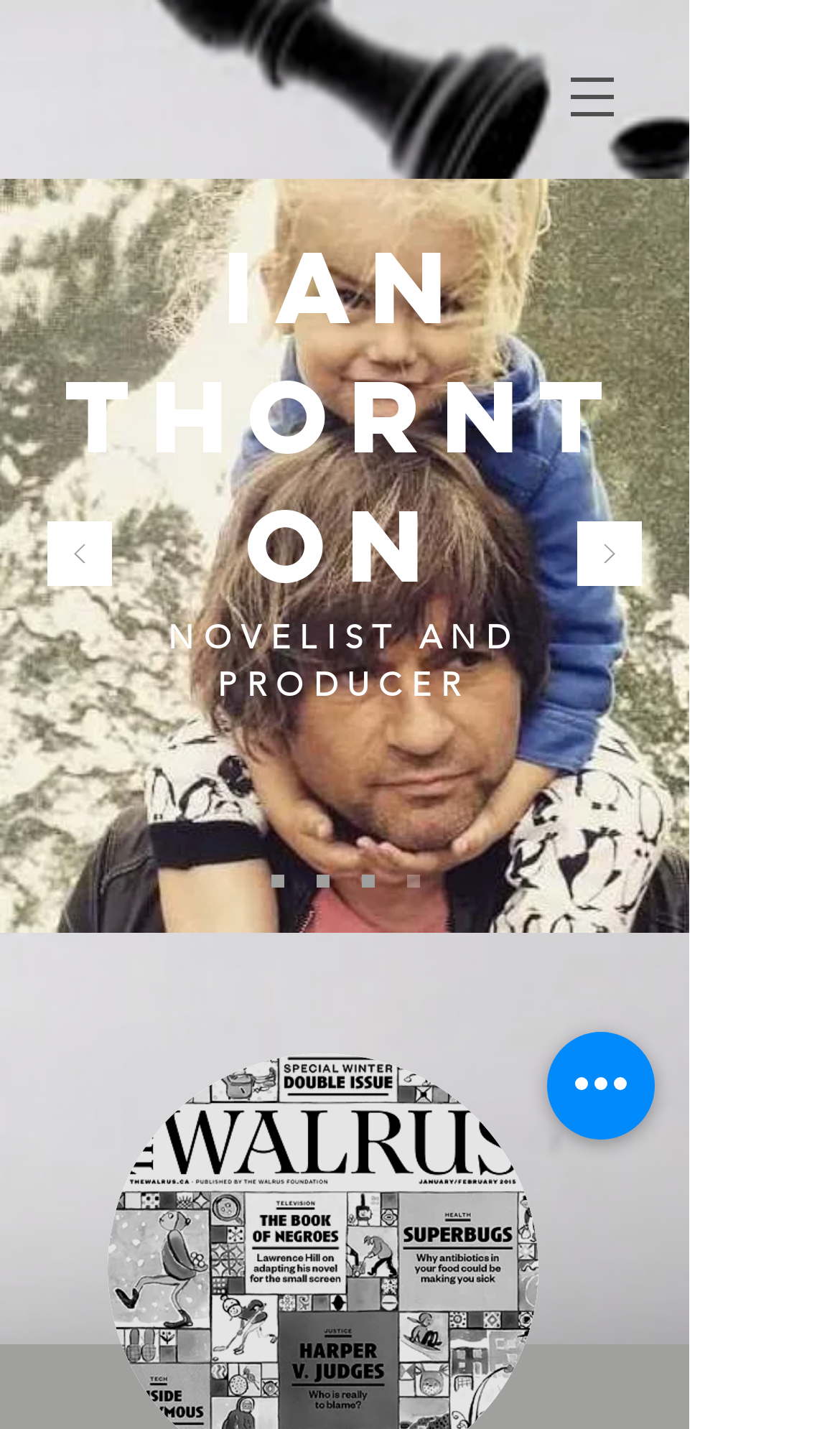Show the bounding box coordinates of the element that should be clicked to complete the task: "Click on the site navigation menu".

[0.641, 0.03, 0.769, 0.106]